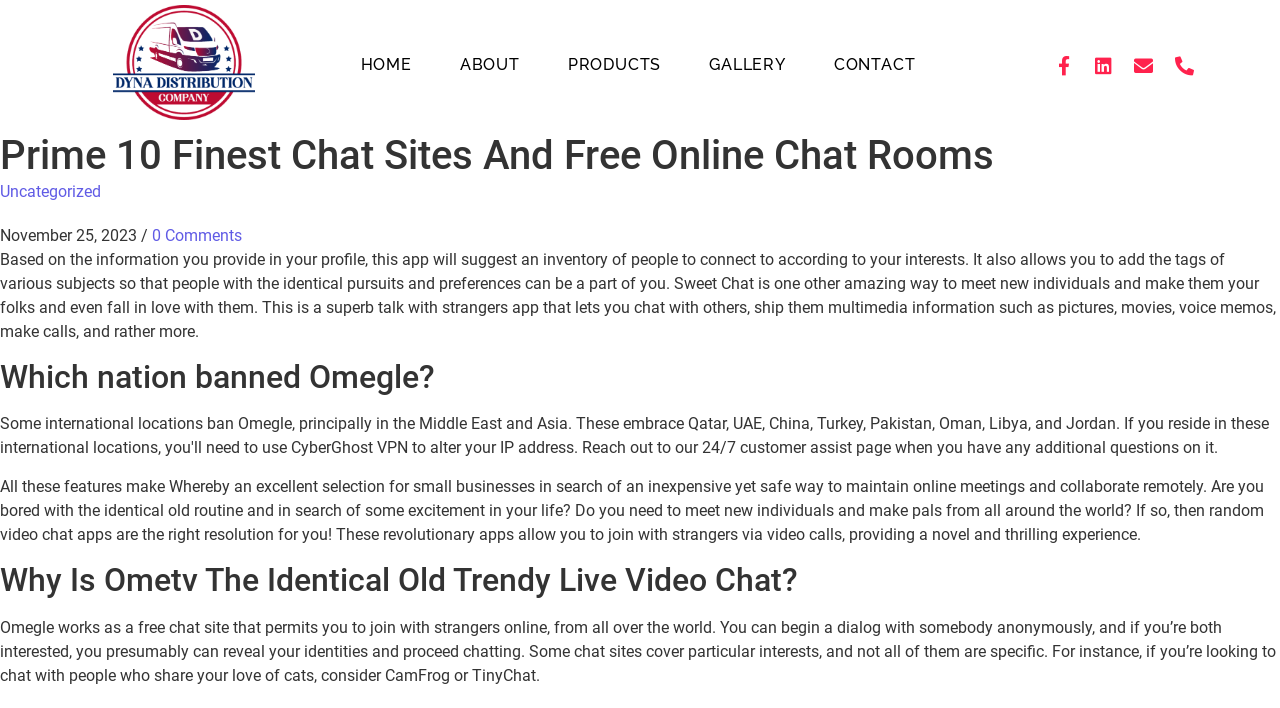Describe all the visual and textual components of the webpage comprehensively.

This webpage appears to be a blog post or article about online chat sites and free online chat rooms. At the top, there is a navigation menu with links to "HOME", "ABOUT", "PRODUCTS", "GALLERY", and "CONTACT". To the right of this menu, there is a LinkedIn icon with a link.

Below the navigation menu, there is a large header that reads "Prime 10 Finest Chat Sites And Free Online Chat Rooms". Underneath this header, there are links to "Uncategorized" and a date "November 25, 2023", followed by a forward slash and a link to "0 Comments".

The main content of the webpage is a long paragraph of text that describes an app called Sweet Chat, which allows users to connect with people who share similar interests and preferences. This paragraph is followed by a series of headings and paragraphs that discuss various online chat sites and apps, including Whereby, Omegle, and Ometv. These paragraphs provide information about the features and benefits of each platform.

Throughout the webpage, there are no images, but there are several links to other pages or websites. The overall layout is organized, with clear headings and concise text that makes it easy to read and understand.